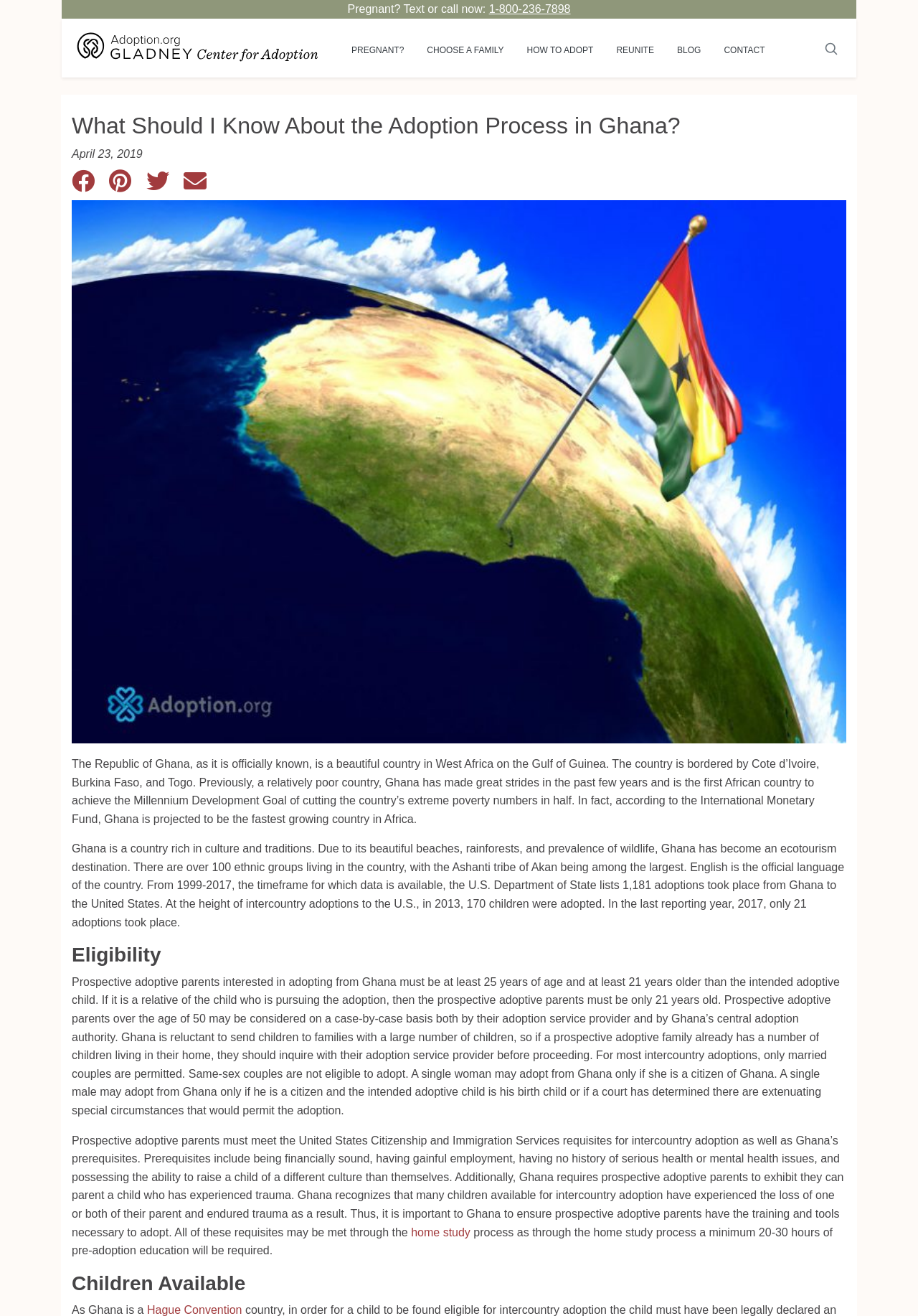Kindly determine the bounding box coordinates of the area that needs to be clicked to fulfill this instruction: "Click the '1-800-236-7898' link".

[0.533, 0.002, 0.621, 0.011]